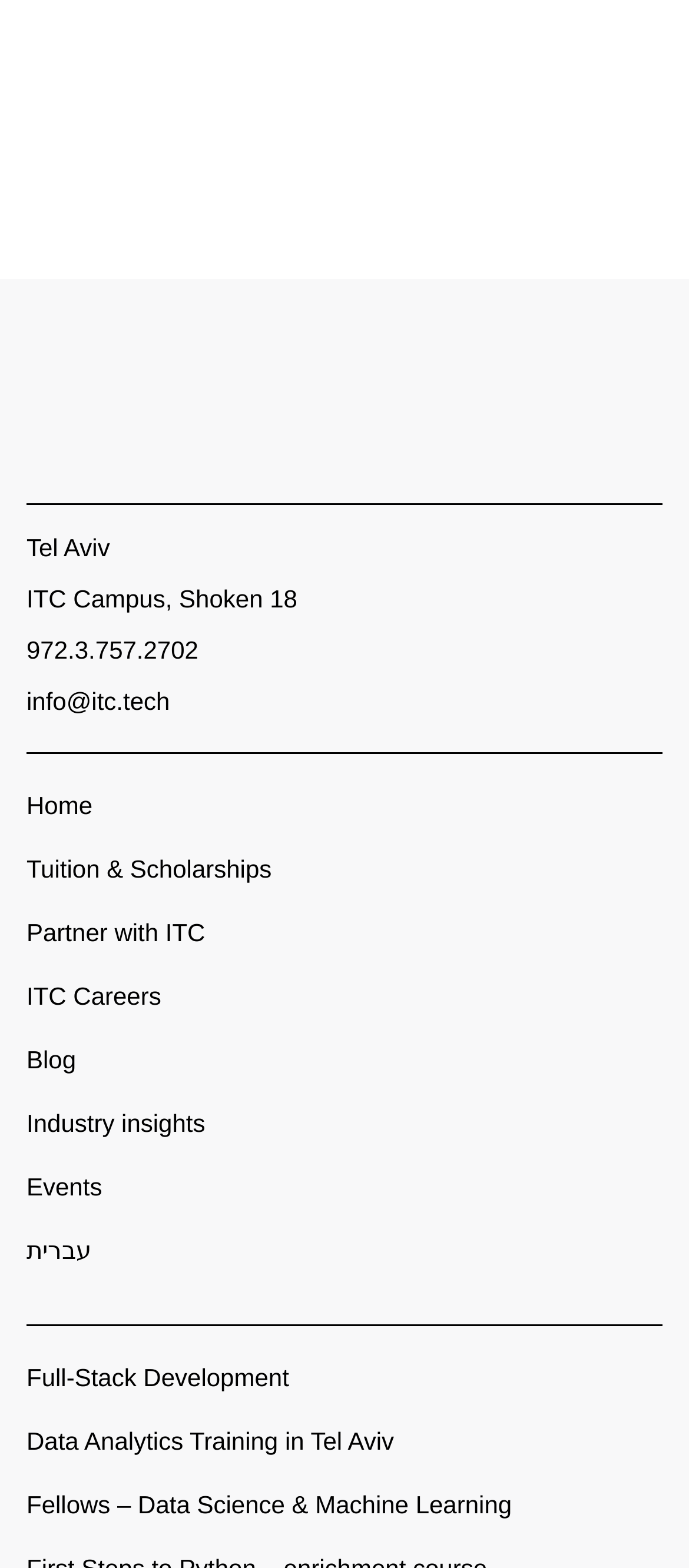Answer this question using a single word or a brief phrase:
How many links are available on the webpage?

14